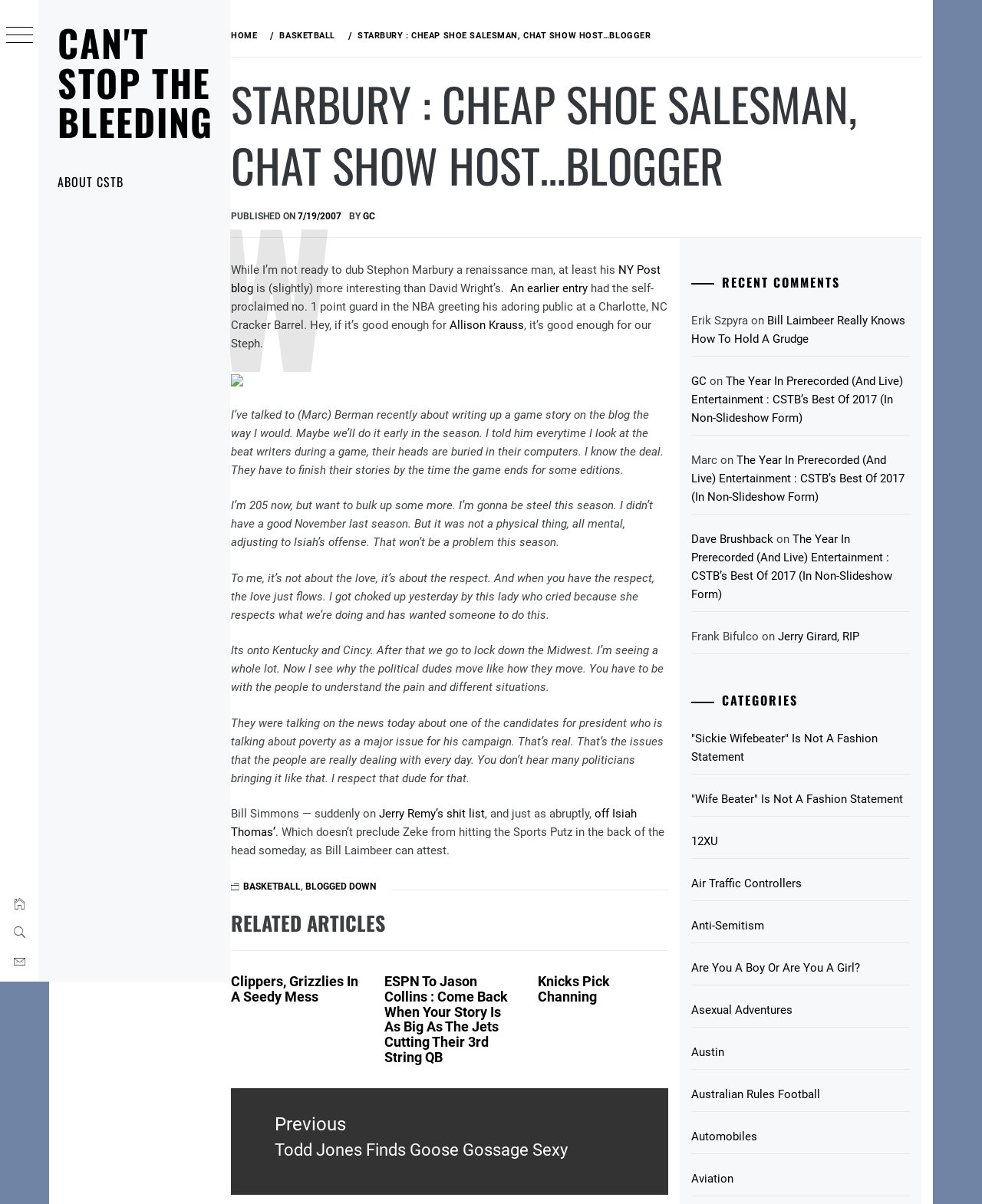Provide your answer to the question using just one word or phrase: What is the topic of the blog post?

Basketball